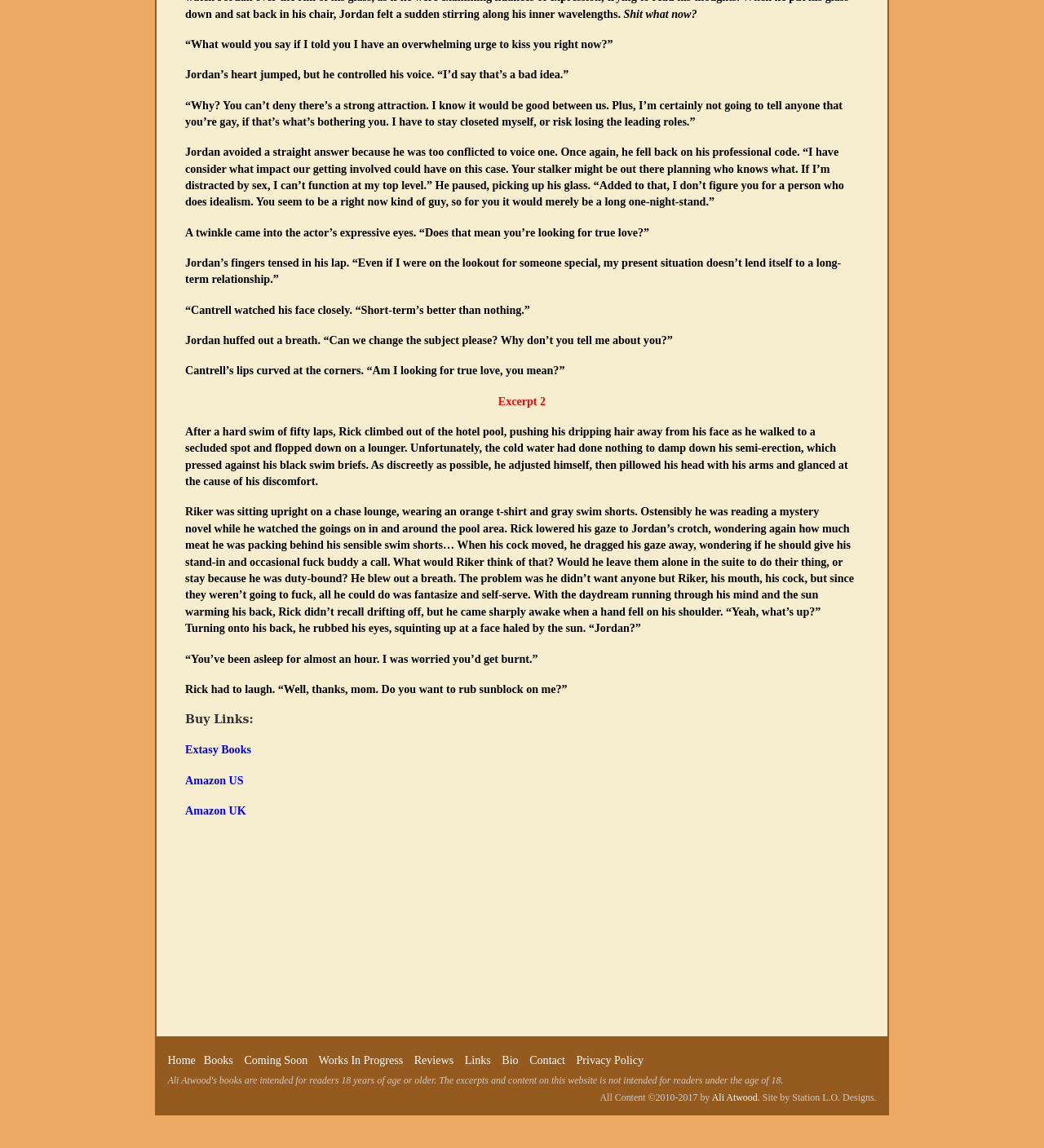Answer the following inquiry with a single word or phrase:
What is the author's name?

Ali Atwood